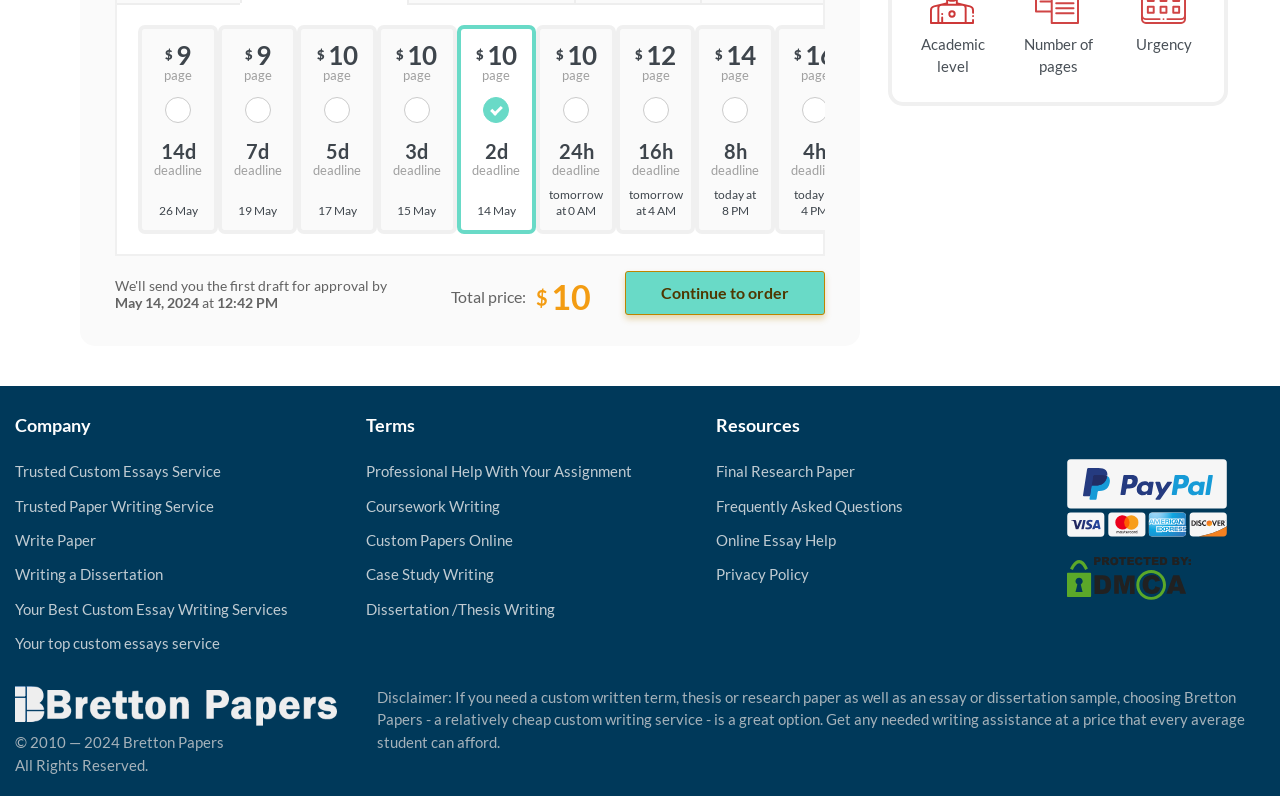Given the description of the UI element: "Write Paper", predict the bounding box coordinates in the form of [left, top, right, bottom], with each value being a float between 0 and 1.

[0.012, 0.667, 0.075, 0.69]